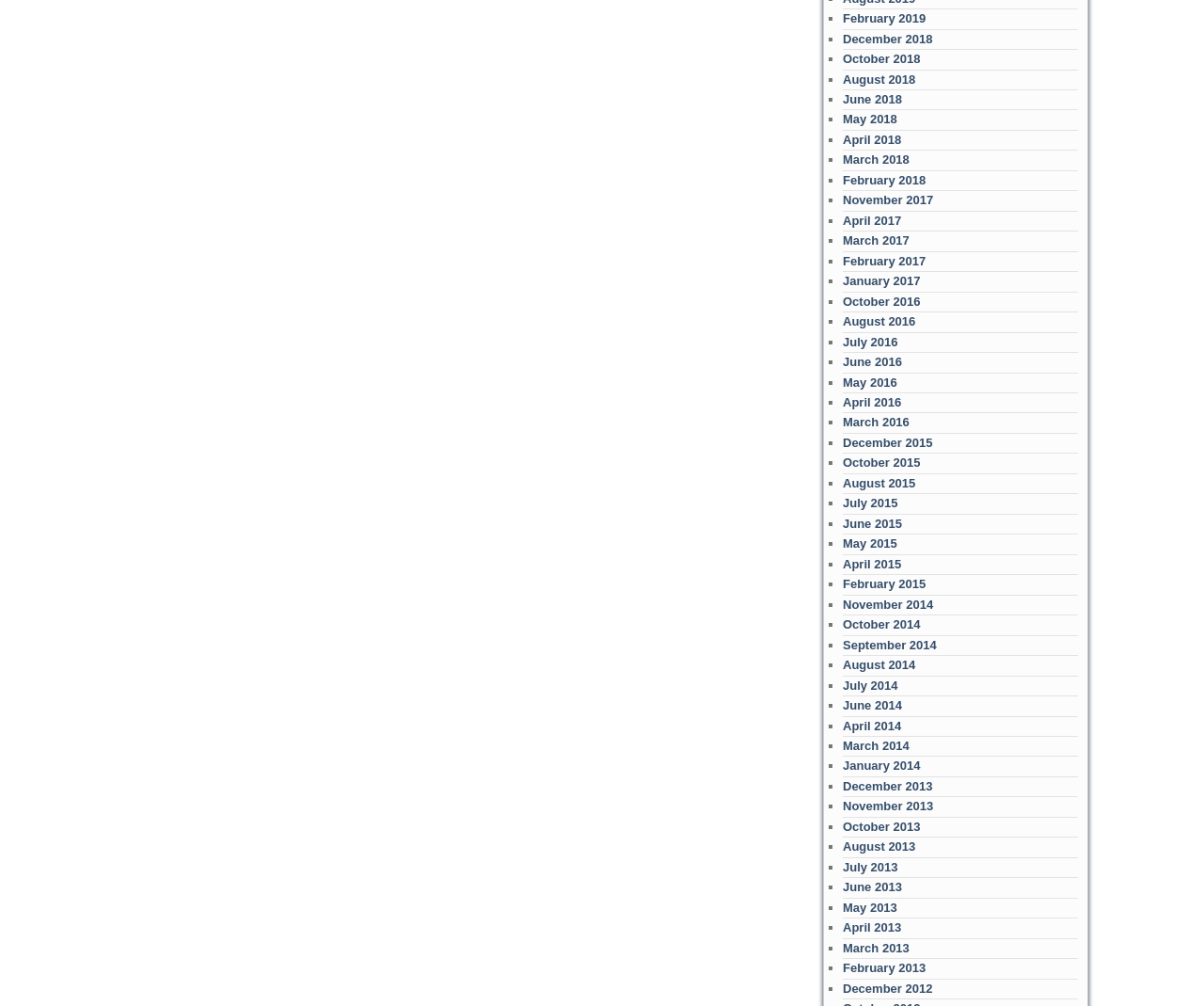Determine the bounding box coordinates for the clickable element required to fulfill the instruction: "Click on February 2019". Provide the coordinates as four float numbers between 0 and 1, i.e., [left, top, right, bottom].

[0.7, 0.011, 0.769, 0.025]